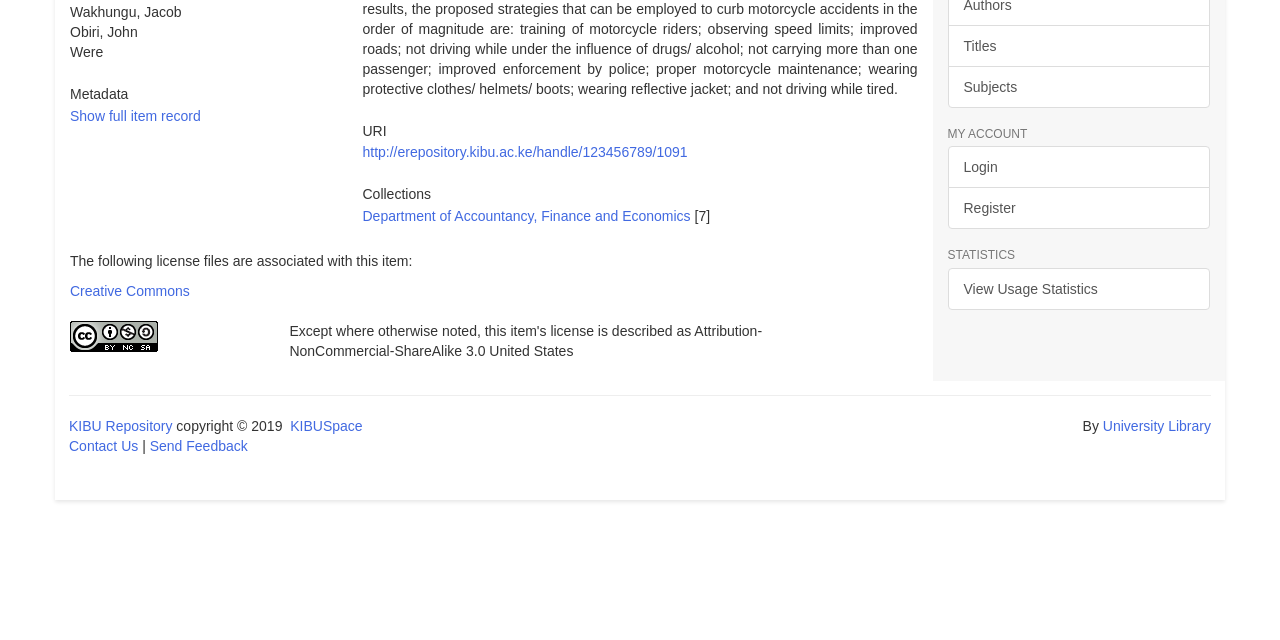Given the element description, predict the bounding box coordinates in the format (top-left x, top-left y, bottom-right x, bottom-right y), using floating point numbers between 0 and 1: Register

[0.74, 0.293, 0.945, 0.358]